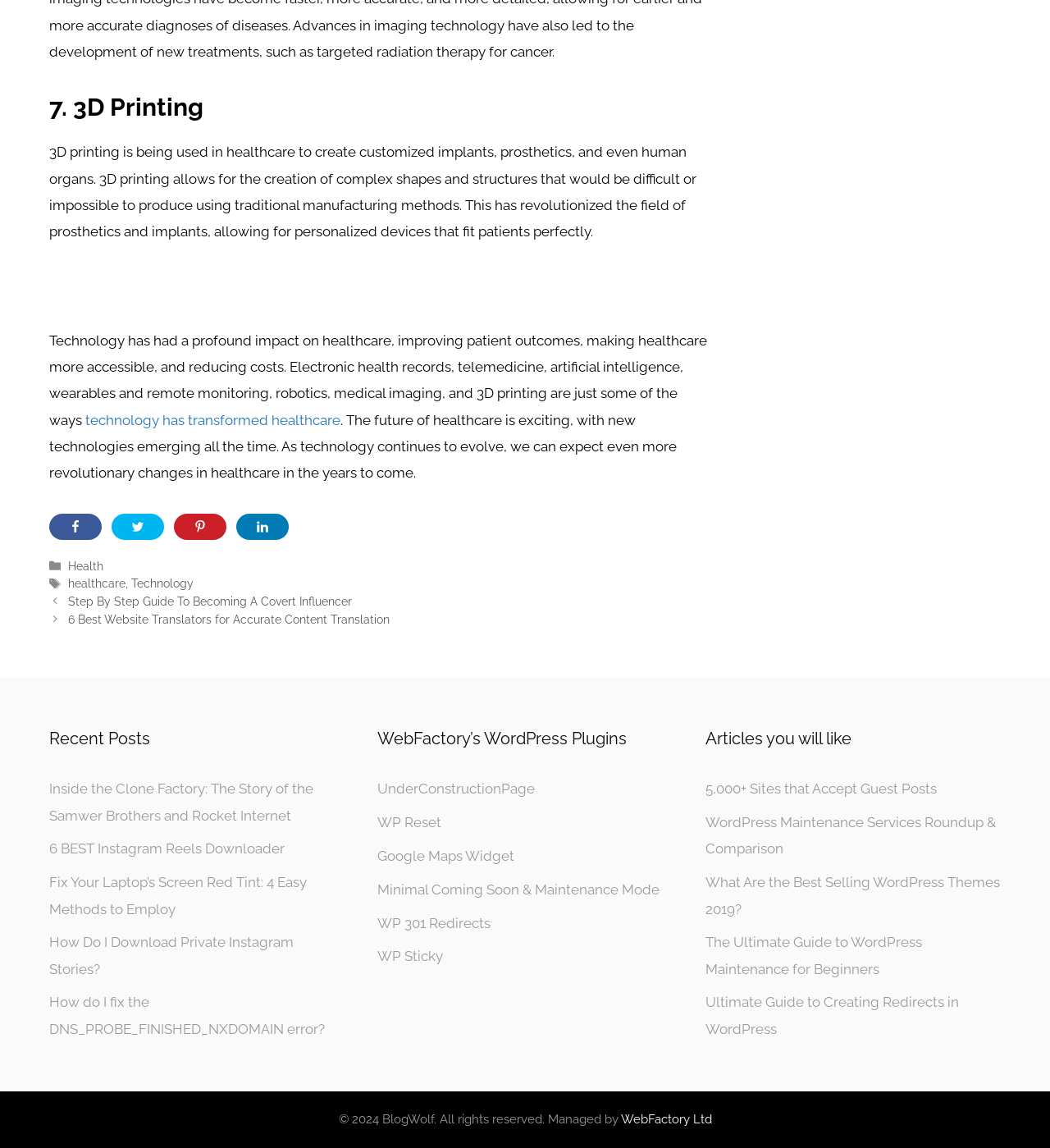Can you specify the bounding box coordinates of the area that needs to be clicked to fulfill the following instruction: "Read about 3D printing in healthcare"?

[0.047, 0.081, 0.68, 0.107]